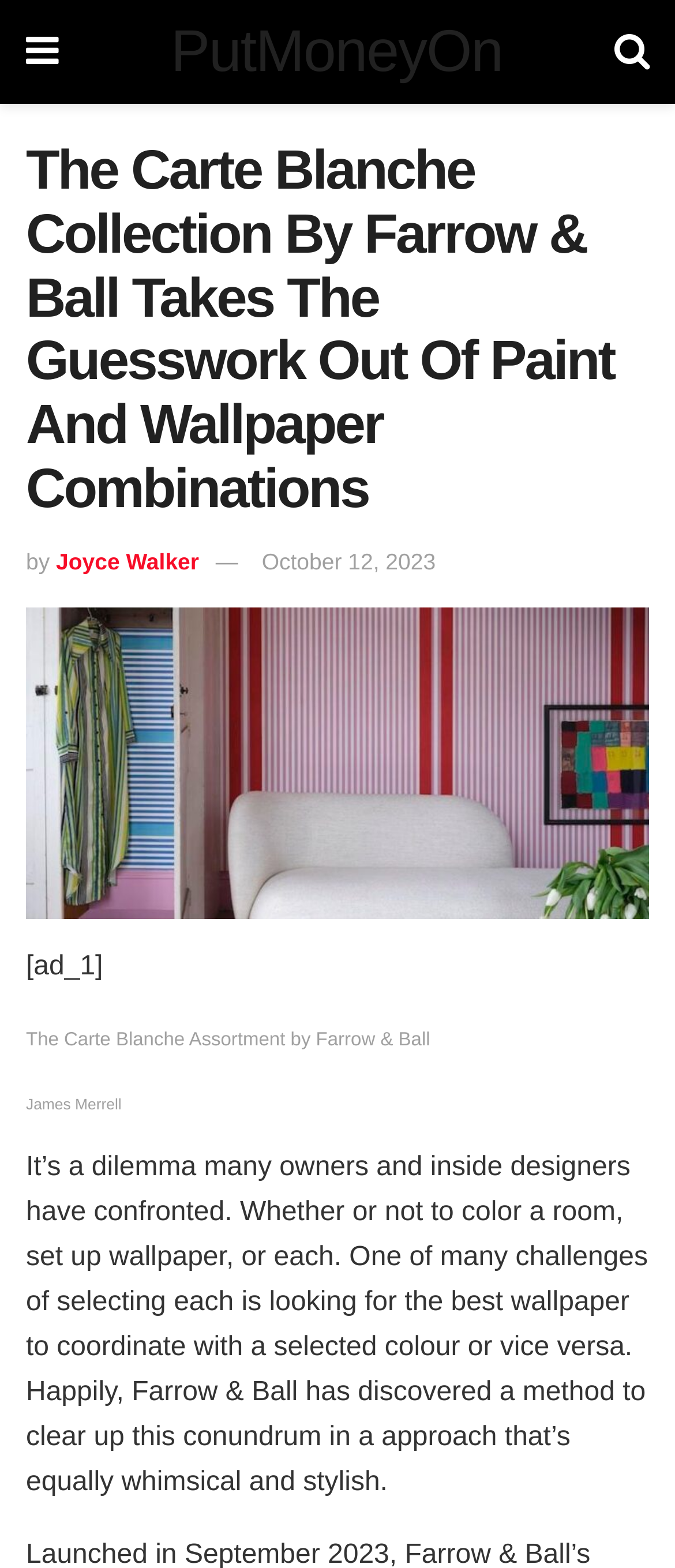Answer the question using only a single word or phrase: 
What is the main topic of the article?

Paint and wallpaper combinations